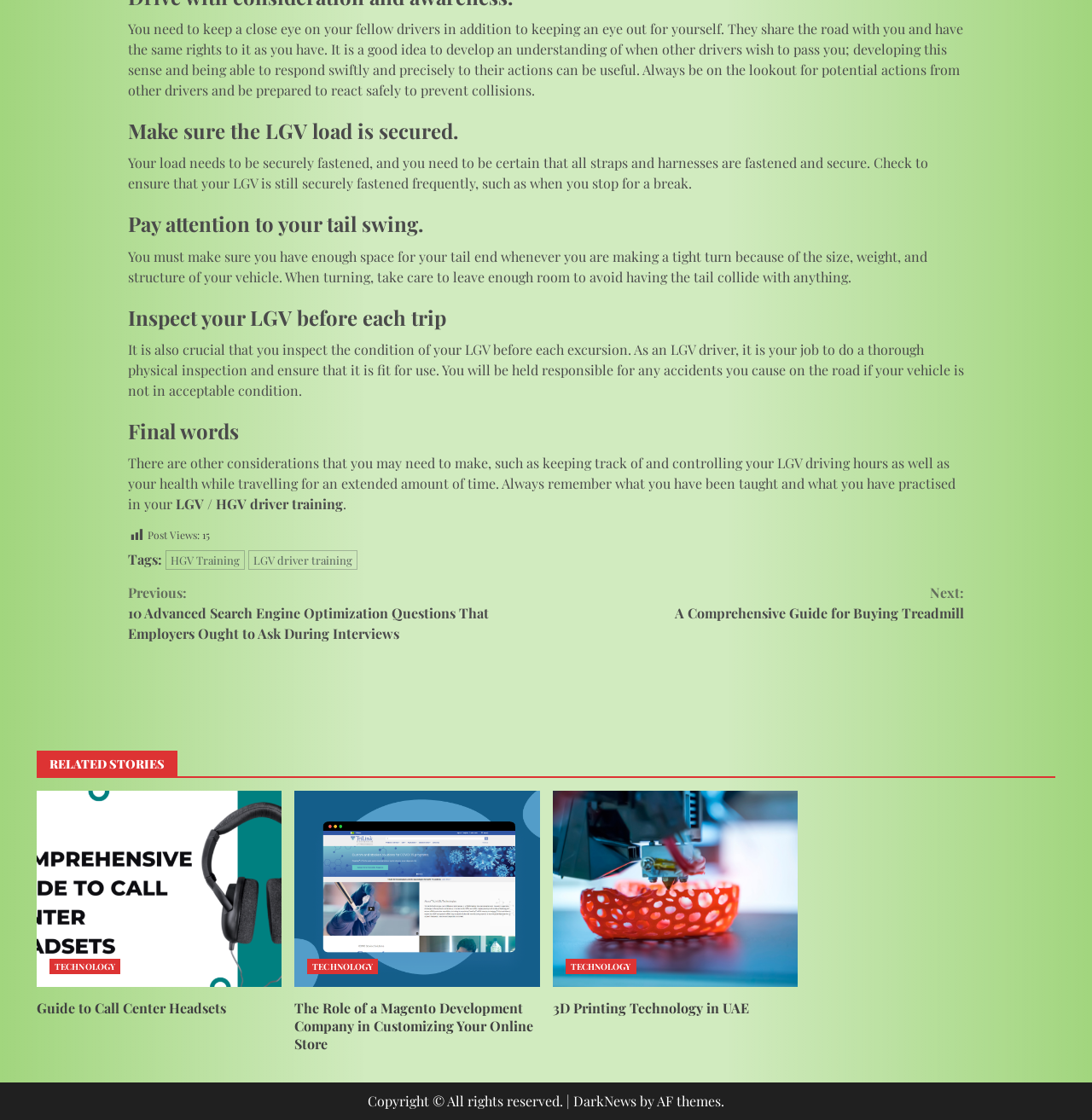How many related stories are there?
Based on the image, respond with a single word or phrase.

3